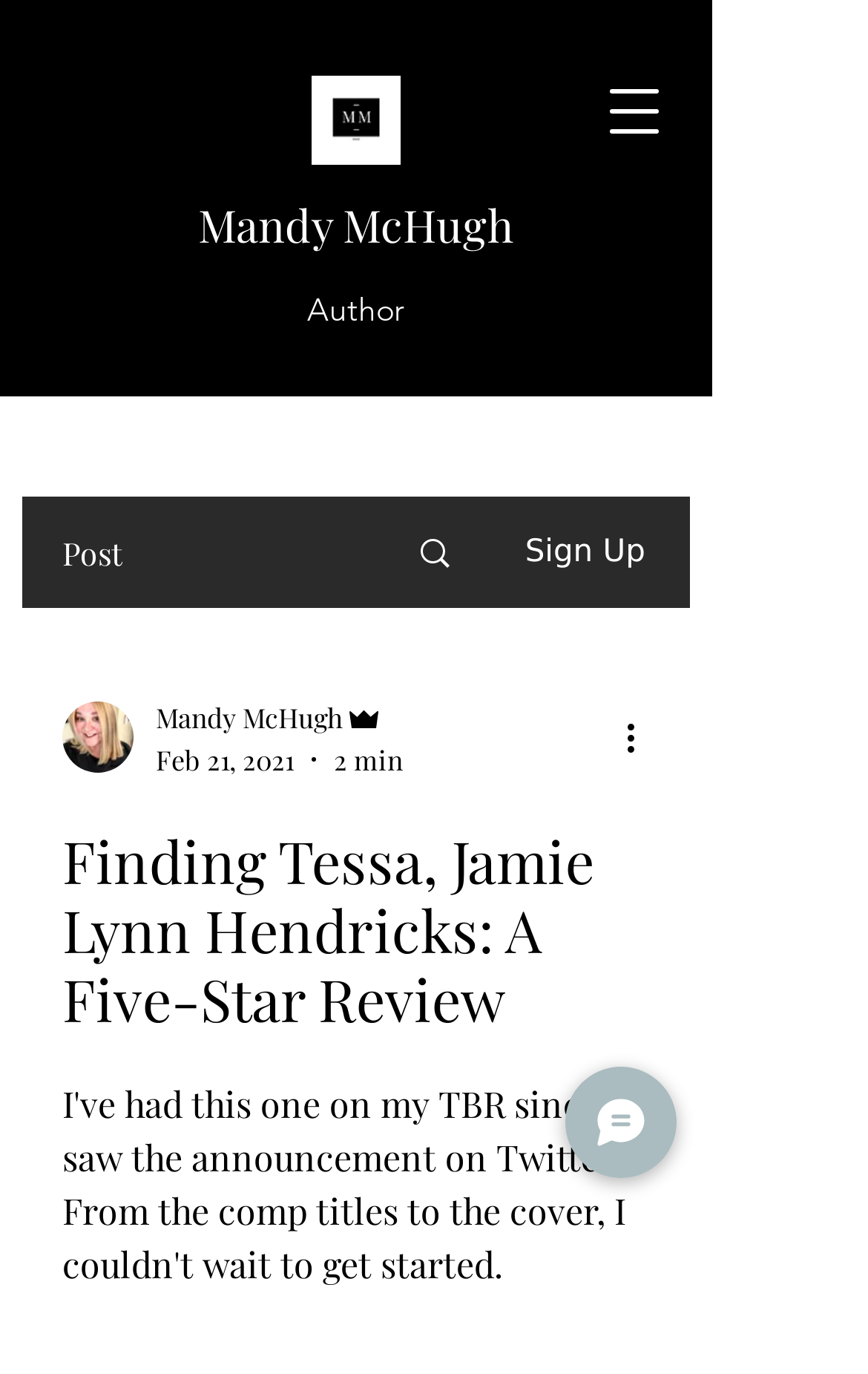Give the bounding box coordinates for this UI element: "435-627-0241". The coordinates should be four float numbers between 0 and 1, arranged as [left, top, right, bottom].

None